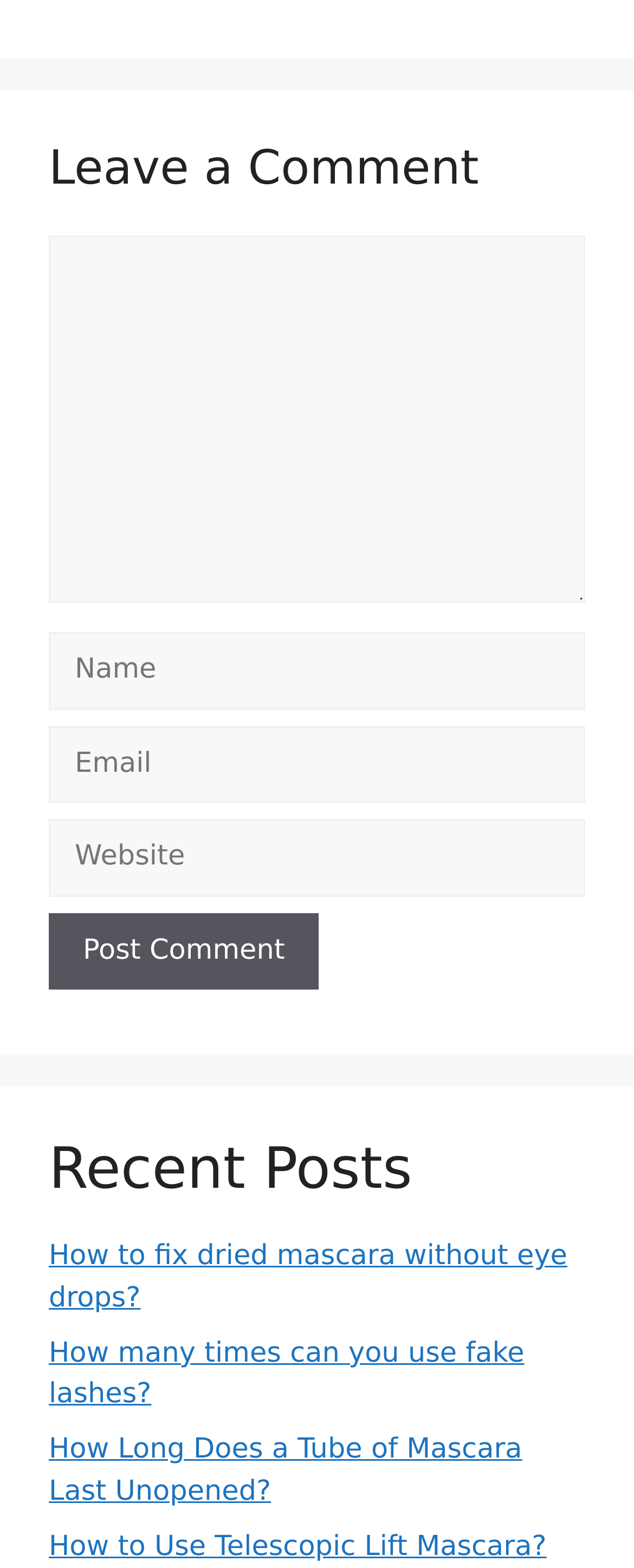Please identify the coordinates of the bounding box for the clickable region that will accomplish this instruction: "enter your name".

[0.077, 0.404, 0.923, 0.453]